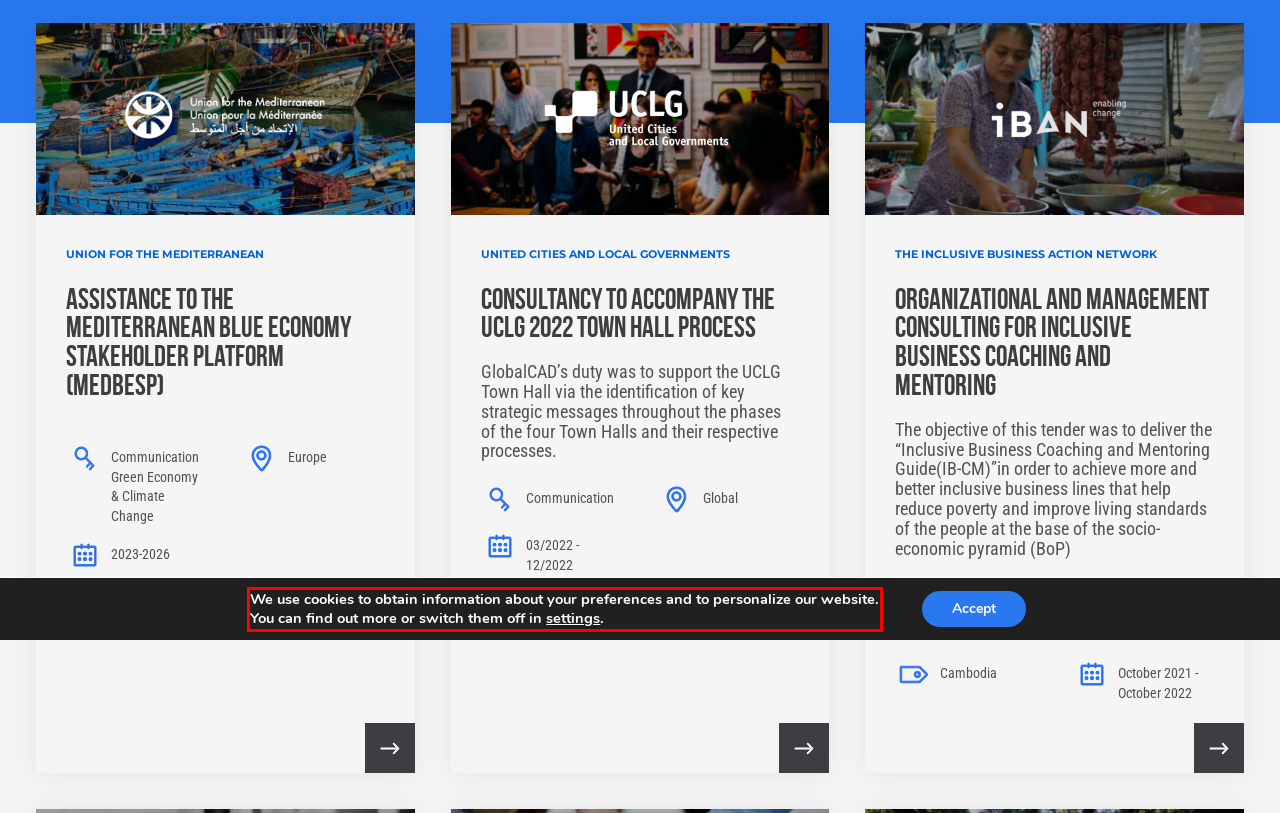Using the provided screenshot, read and generate the text content within the red-bordered area.

We use cookies to obtain information about your preferences and to personalize our website. You can find out more or switch them off in settings.